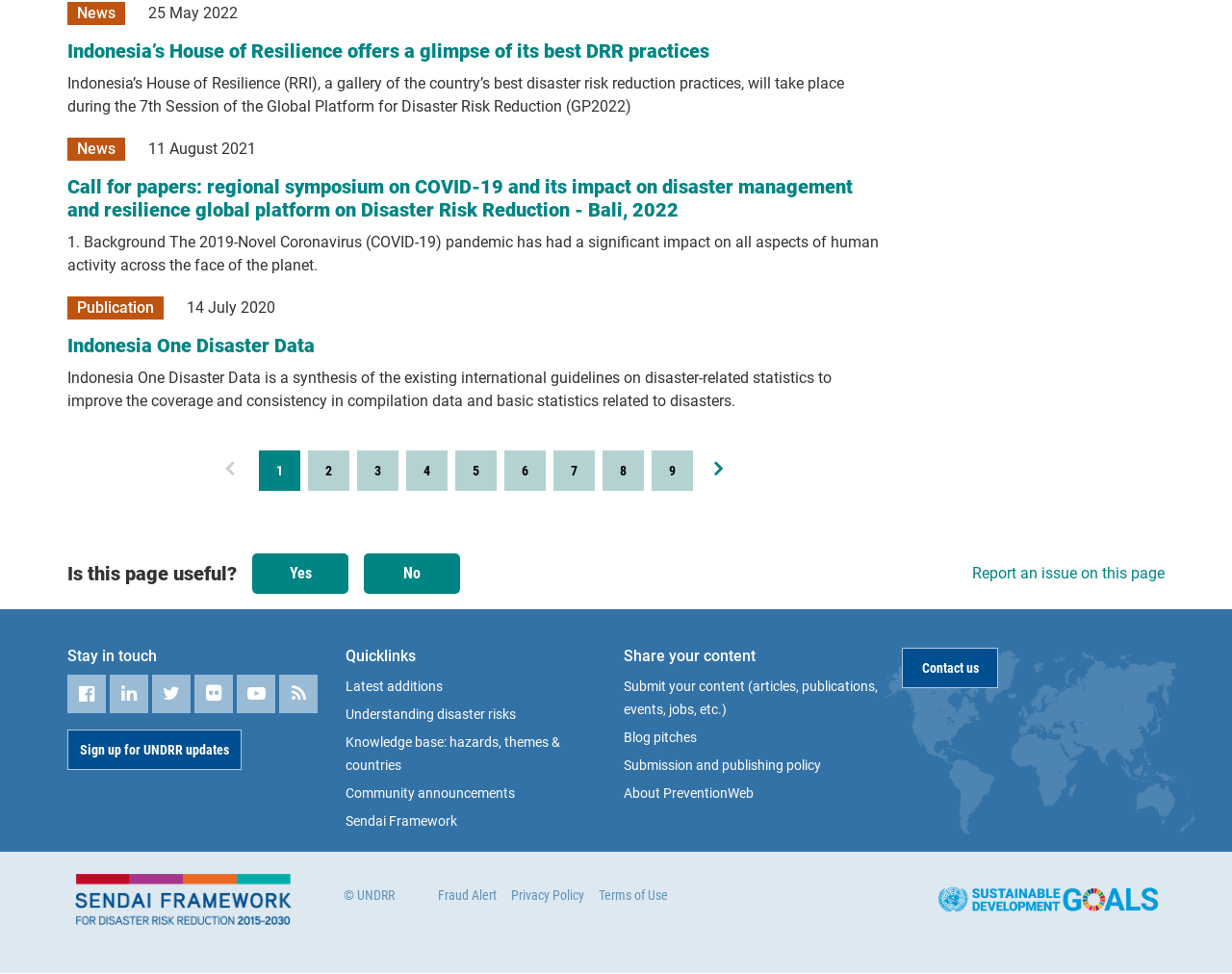Pinpoint the bounding box coordinates for the area that should be clicked to perform the following instruction: "Click on the 'Indonesia’s House of Resilience offers a glimpse of its best DRR practices' link".

[0.055, 0.041, 0.576, 0.064]